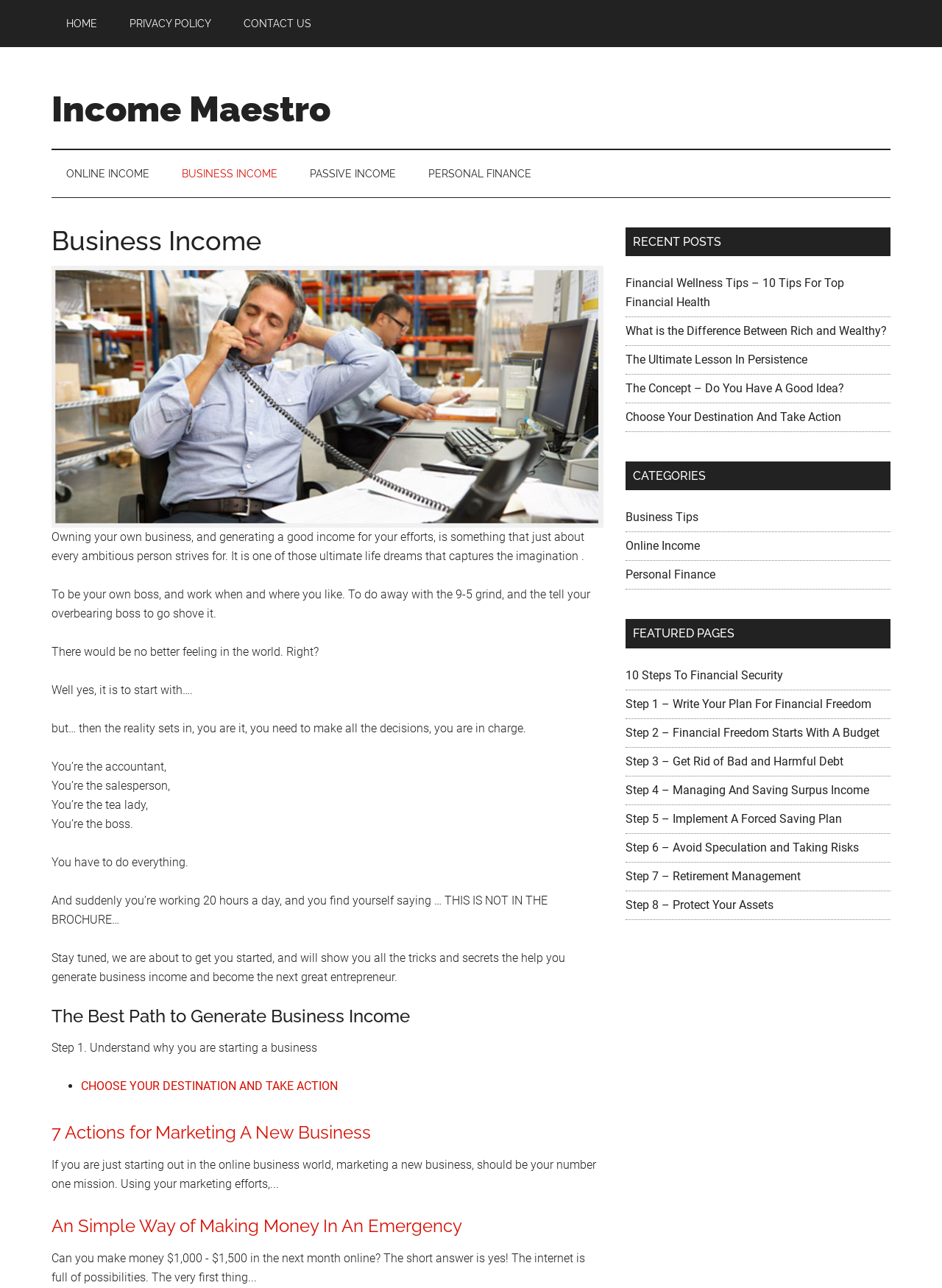Identify the bounding box for the element characterized by the following description: "Recent".

None